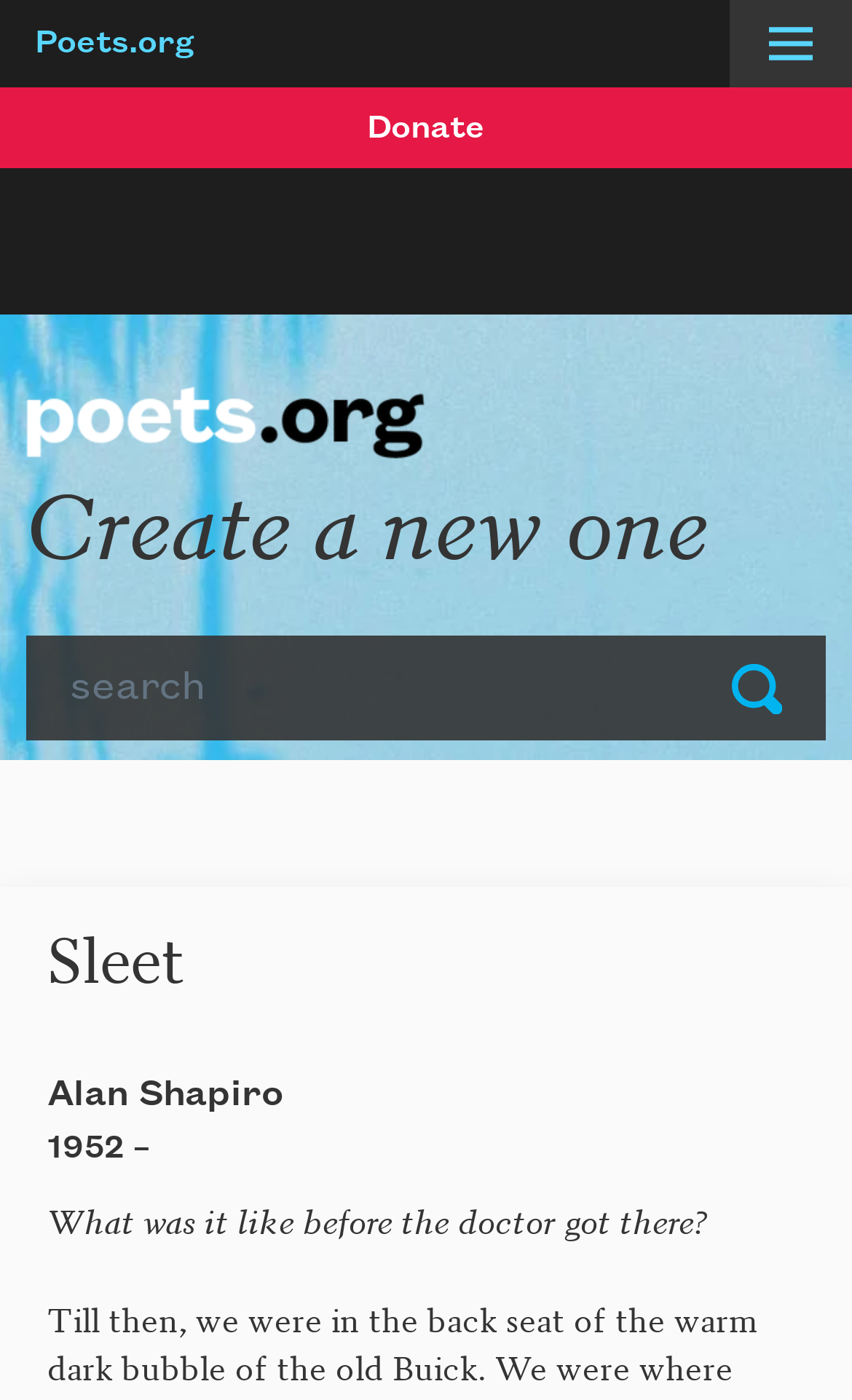Extract the bounding box coordinates for the UI element described as: "parent_node: Poets.org aria-label="Menu"".

[0.856, 0.0, 1.0, 0.062]